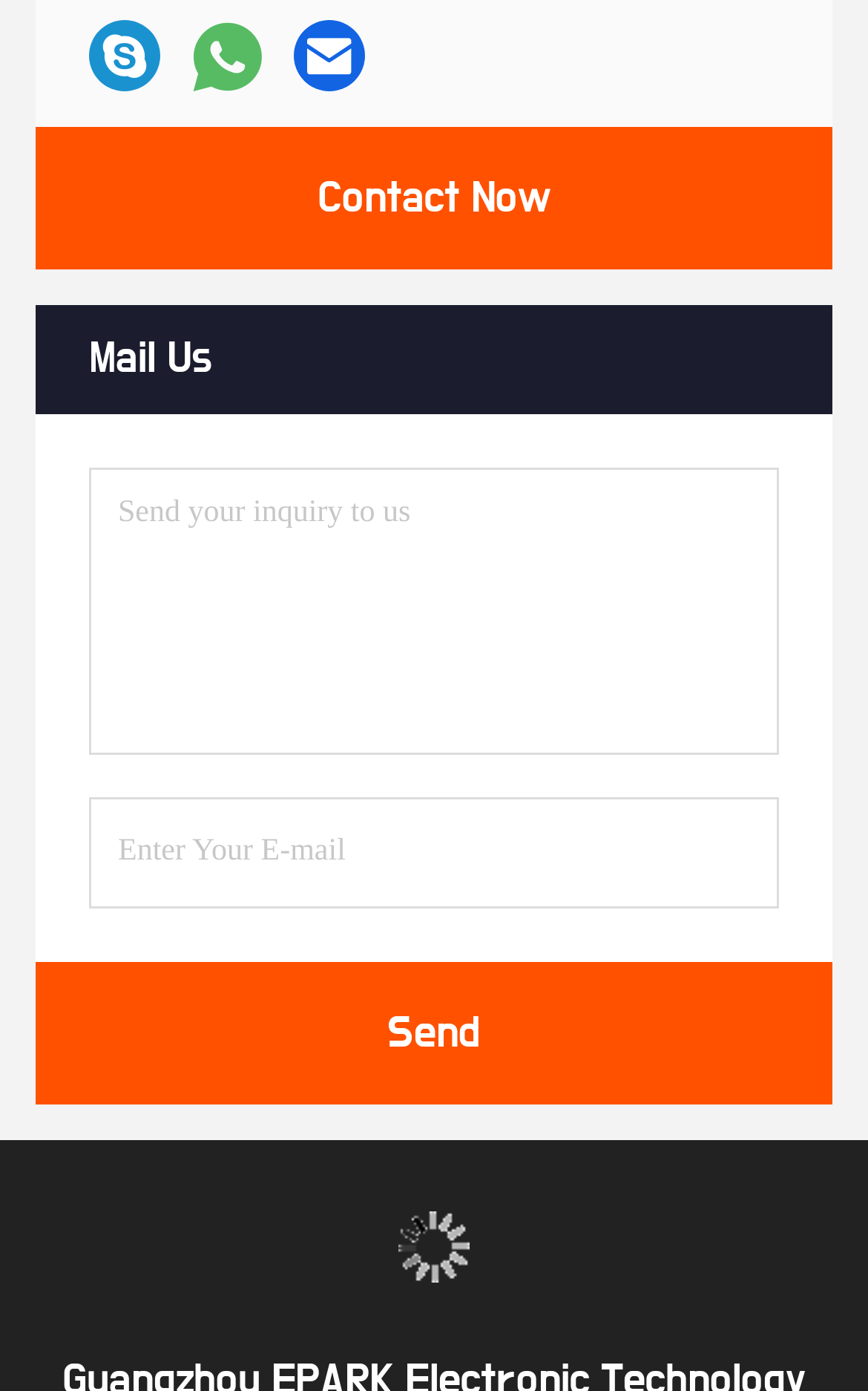How many textboxes are there?
Please respond to the question with a detailed and informative answer.

There are two textboxes on the webpage, one labeled 'Send your inquiry to us' and the other labeled 'Enter Your E-mail'.